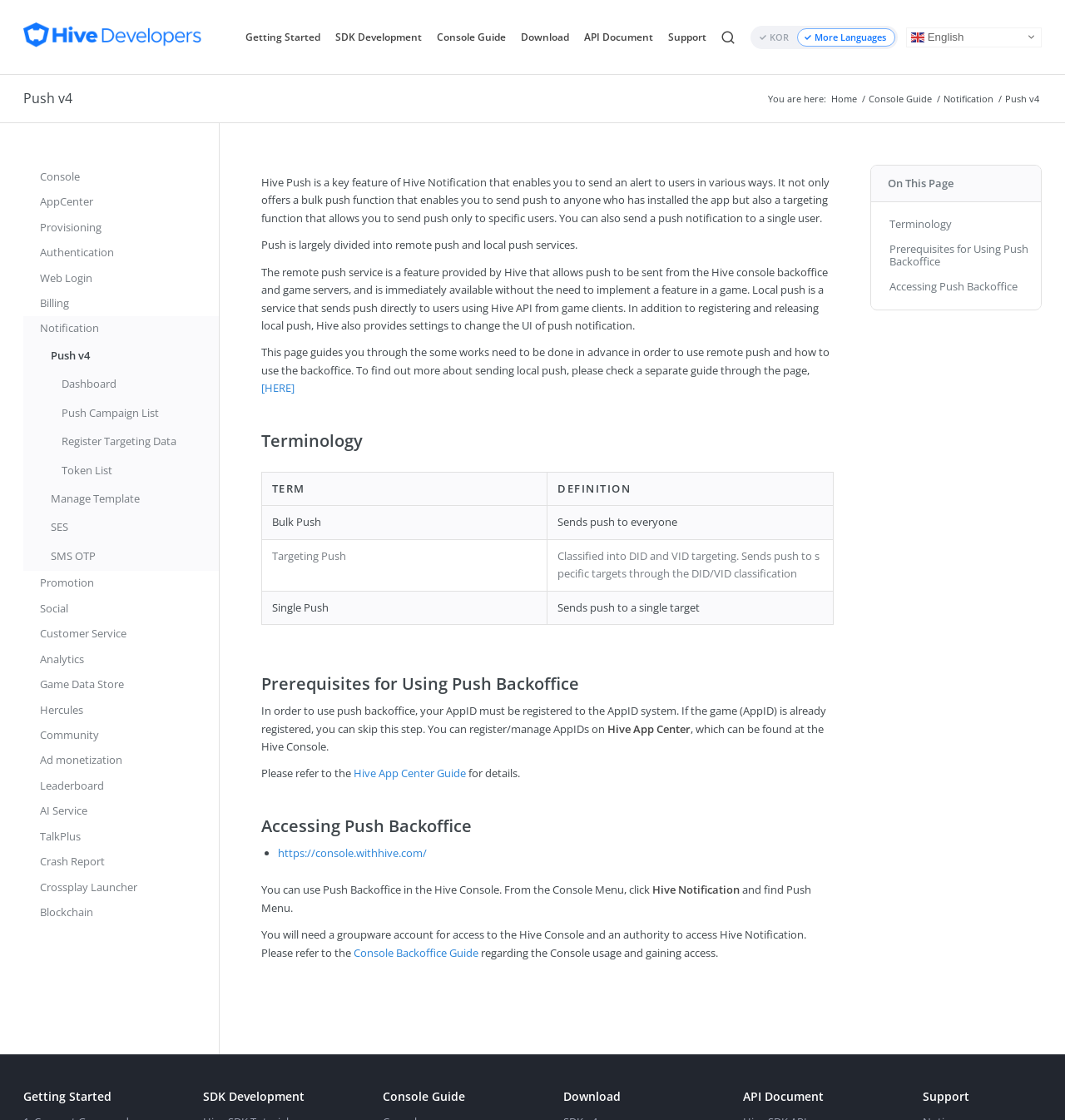Given the description "Hive App Center Guide", provide the bounding box coordinates of the corresponding UI element.

[0.332, 0.684, 0.437, 0.697]